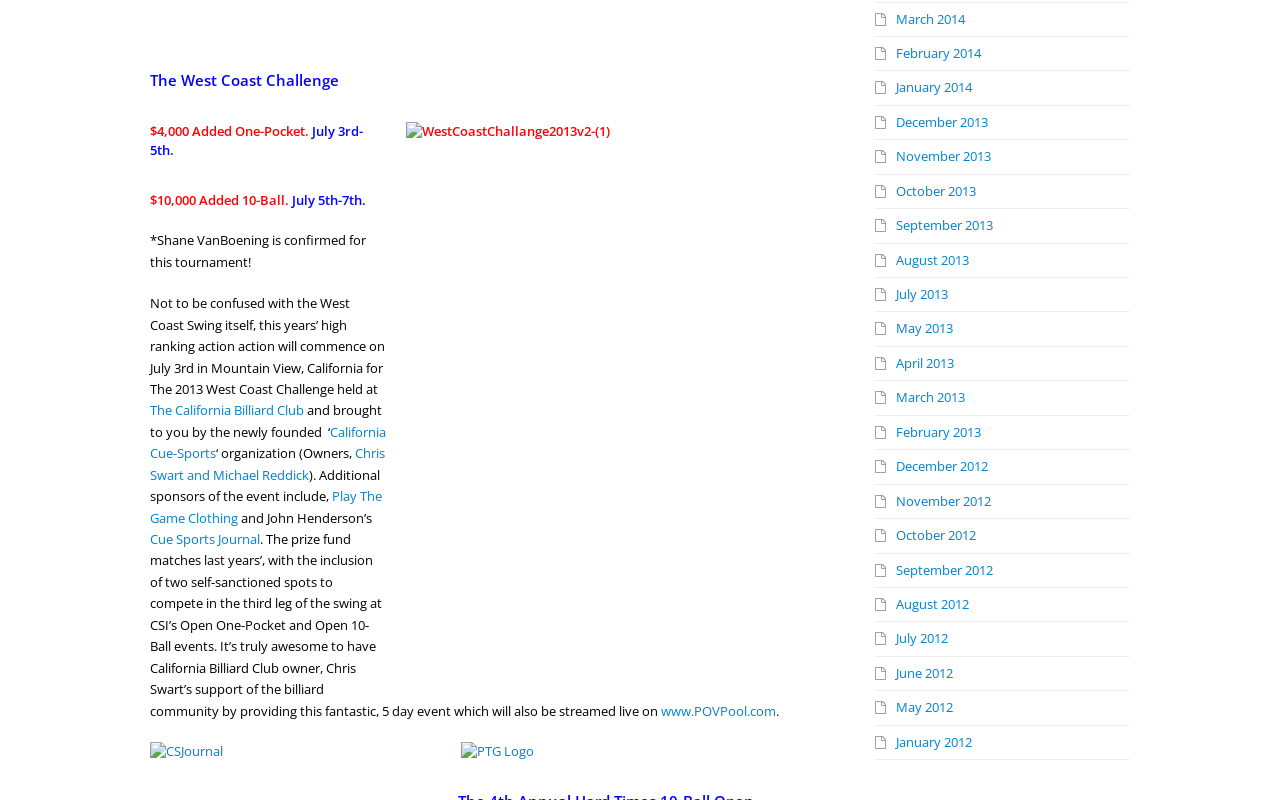Based on the element description, predict the bounding box coordinates (top-left x, top-left y, bottom-right x, bottom-right y) for the UI element in the screenshot: Play The Game Clothing

[0.117, 0.609, 0.298, 0.658]